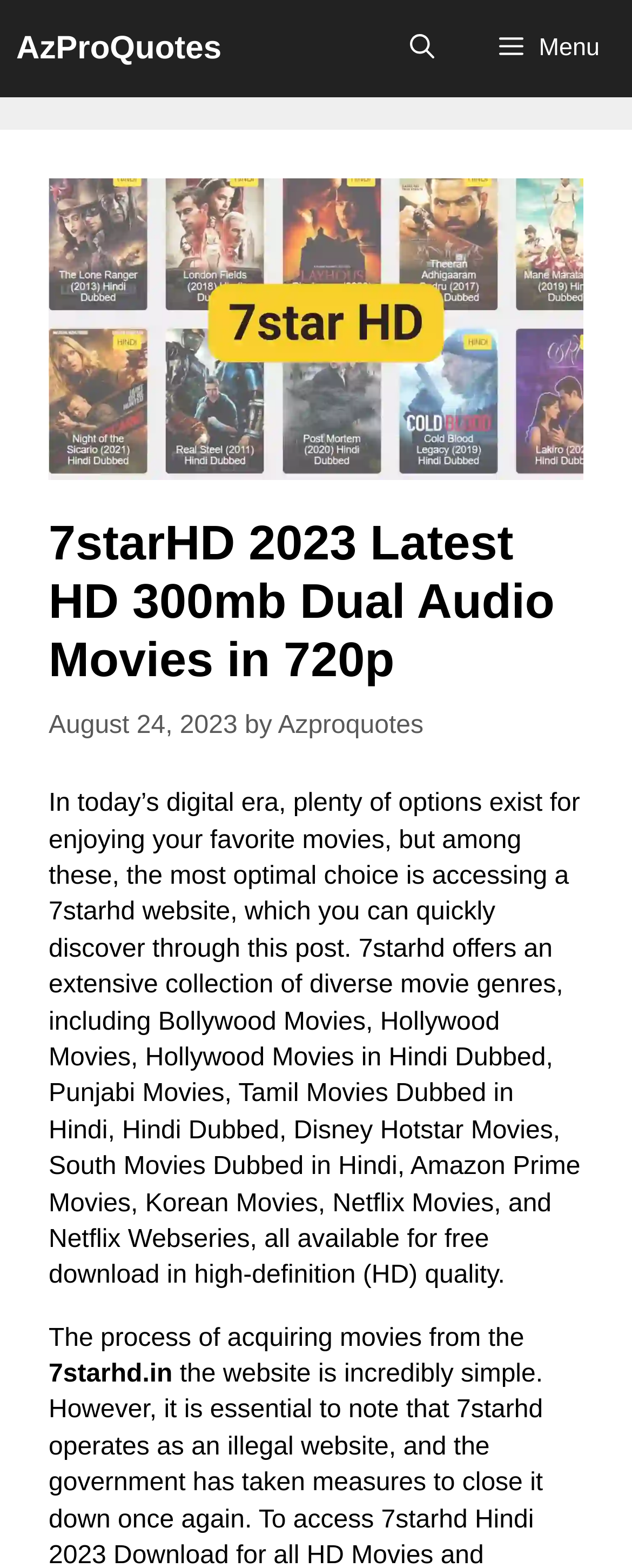Identify the text that serves as the heading for the webpage and generate it.

7starHD 2023 Latest HD 300mb Dual Audio Movies in 720p